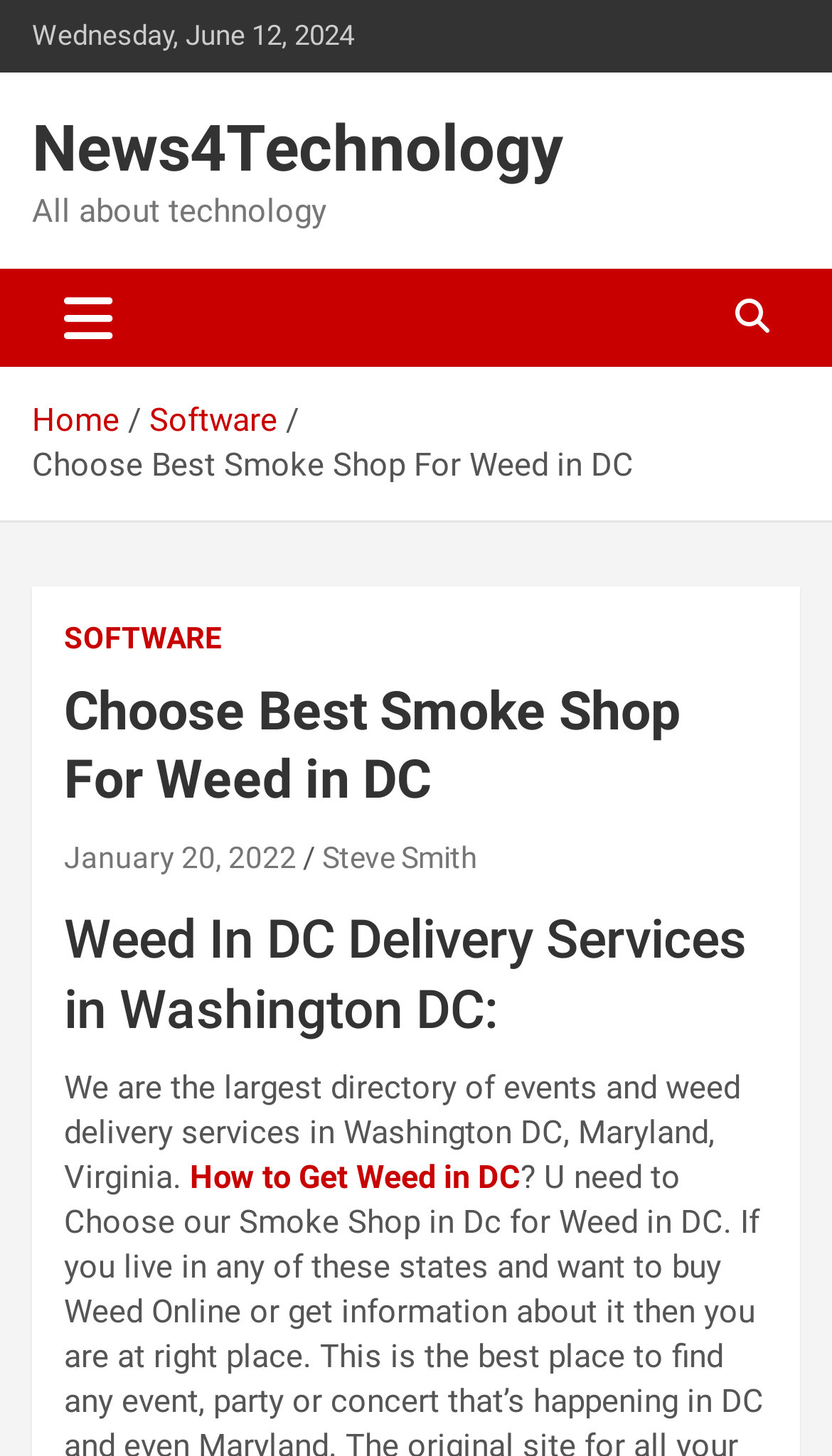Give a full account of the webpage's elements and their arrangement.

The webpage is about choosing the best smoke shop for weed in DC, as indicated by the title. At the top left, there is a date displayed, "Wednesday, June 12, 2024". Next to it, there is a heading "News4Technology" which is also a link. Below the date, there is a brief description "All about technology". 

On the top right, there is a button to toggle navigation. Below it, there is a navigation section with breadcrumbs, including links to "Home" and "Software". The title of the article "Choose Best Smoke Shop For Weed in DC" is also located in this section.

The main content of the webpage starts with a header section that includes the title of the article again, followed by the date "January 20, 2022" and the author's name "Steve Smith". 

Below the header, there is a heading "Weed In DC Delivery Services in Washington DC:", followed by a paragraph of text that describes the directory of events and weed delivery services in Washington DC, Maryland, and Virginia. There is also a link "How to Get Weed in DC" located at the bottom of this section.